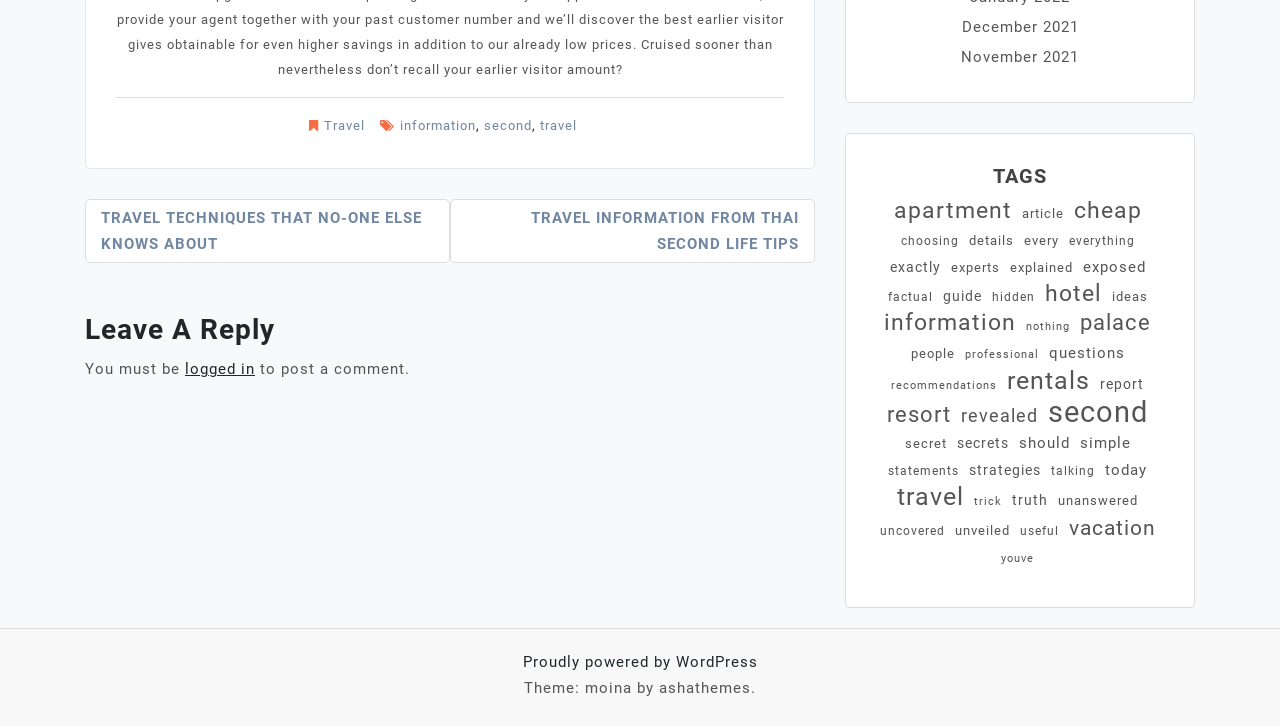Identify the coordinates of the bounding box for the element that must be clicked to accomplish the instruction: "Click on 'travel' link".

[0.421, 0.162, 0.45, 0.183]